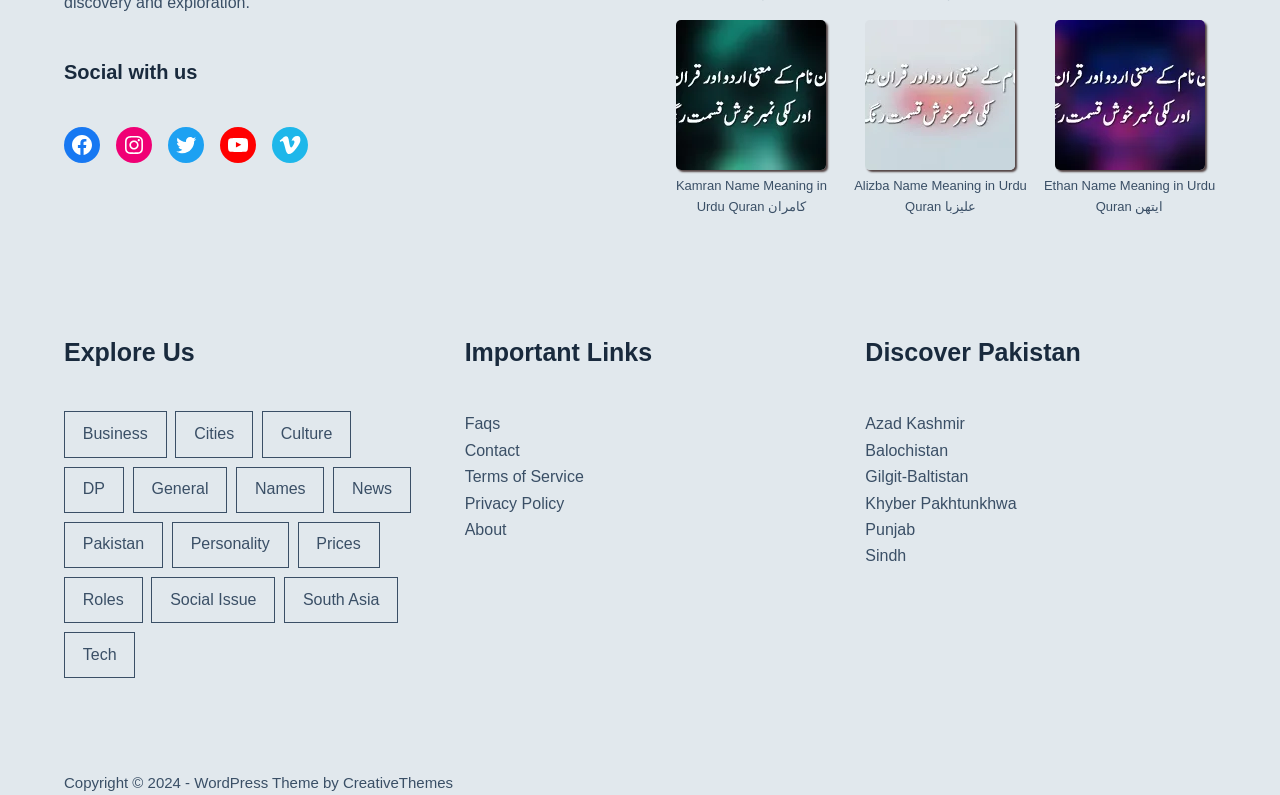Provide a single word or phrase to answer the given question: 
What is the name of the province with the link 'Balochistan'?

Balochistan